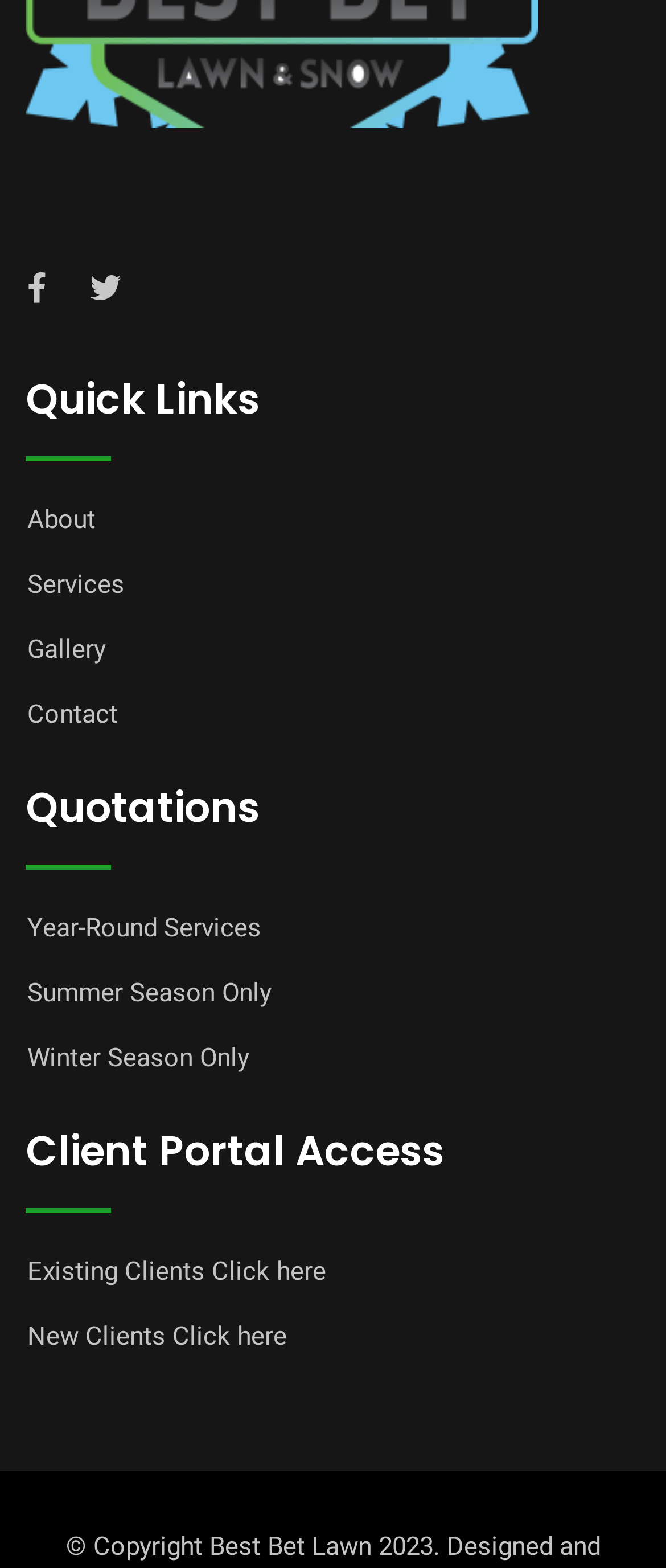What is the purpose of the 'Client Portal Access' section?
Provide a detailed answer to the question using information from the image.

The 'Client Portal Access' section appears to be for clients to log in to their accounts. There are two links, 'Existing Clients Click here' and 'New Clients Click here', which suggest that clients can access their portal through this section.